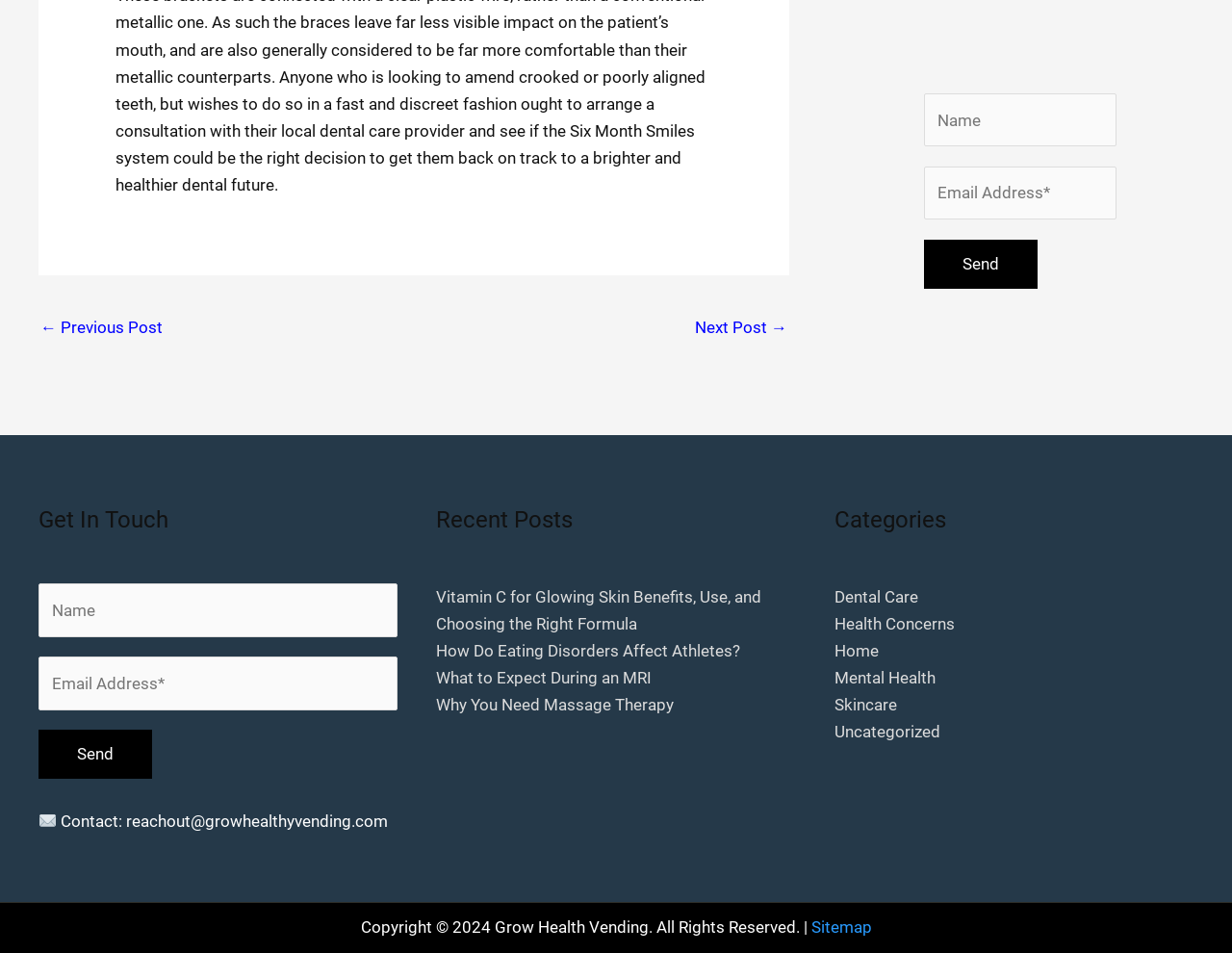Please identify the bounding box coordinates of the area I need to click to accomplish the following instruction: "click the 'Send' button".

[0.75, 0.251, 0.842, 0.303]